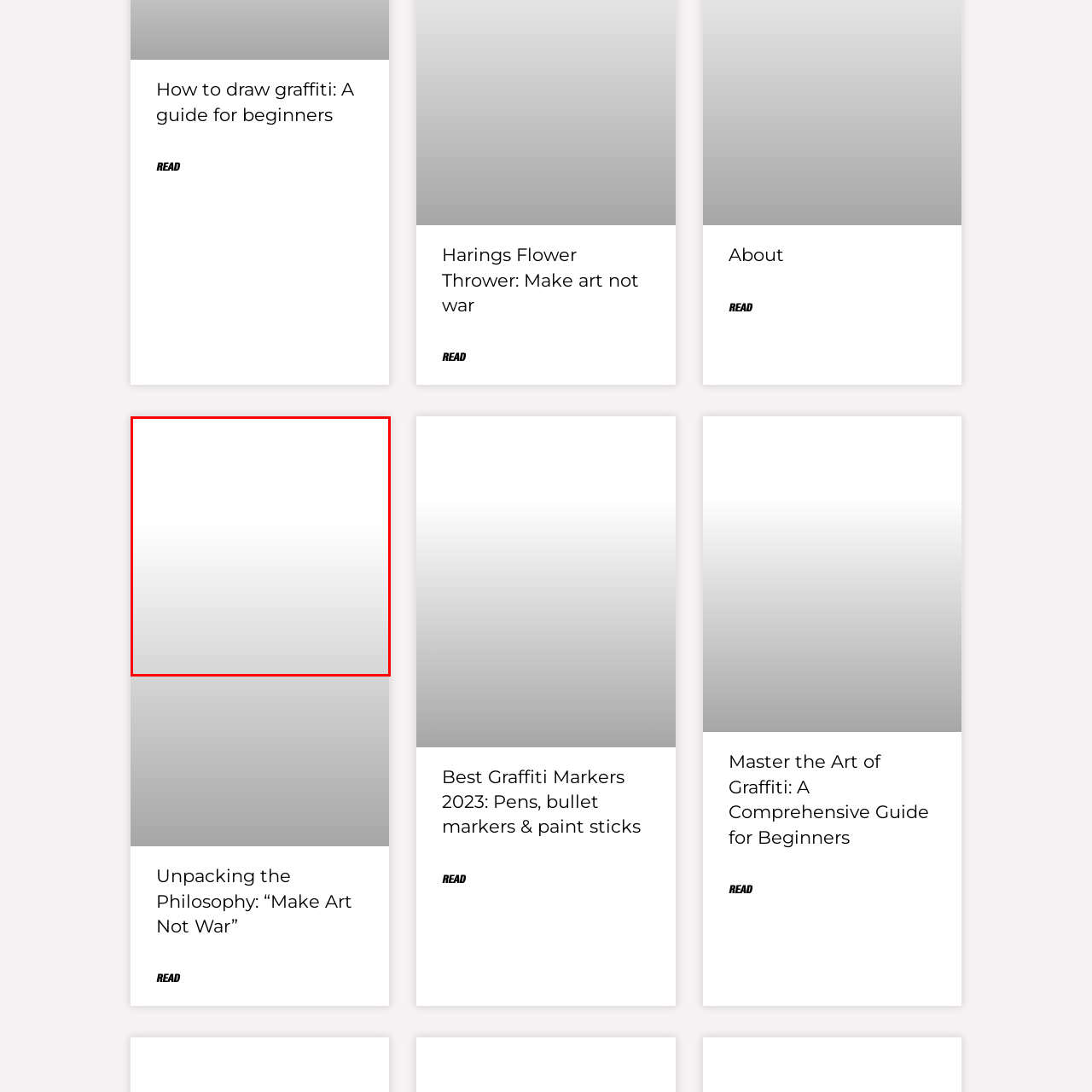What mediums are used to convey messages against war?
View the image contained within the red box and provide a one-word or short-phrase answer to the question.

Graffiti and artistic activism